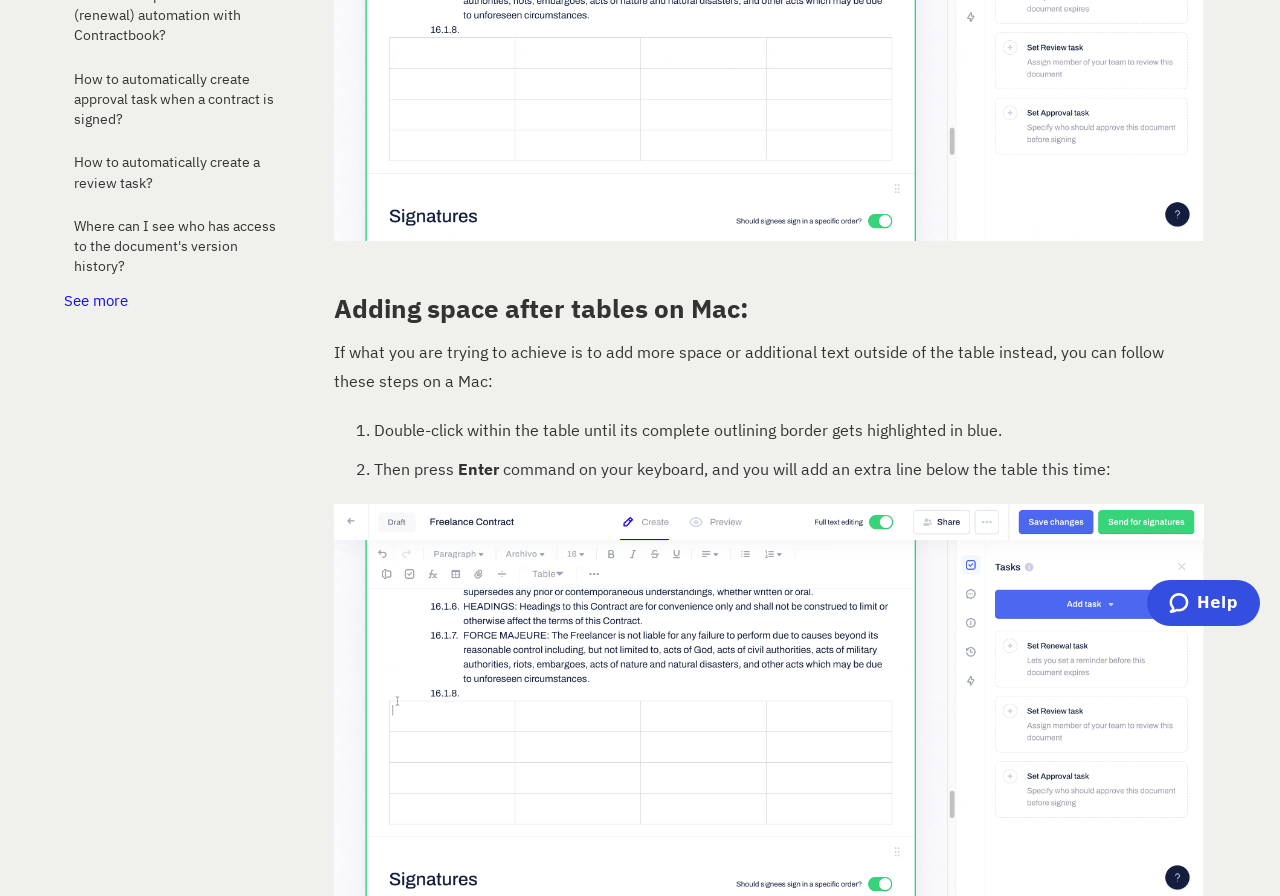Locate the bounding box of the user interface element based on this description: "Quote".

None